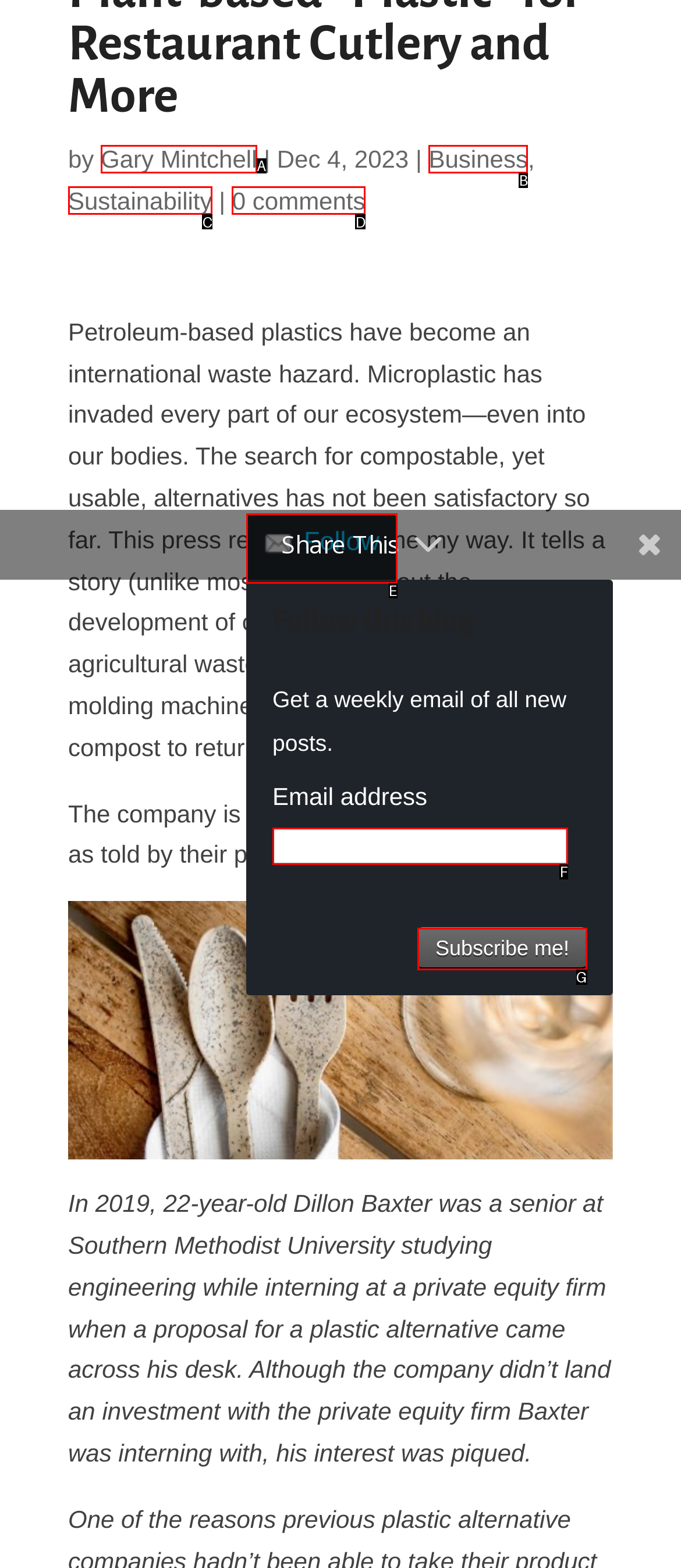Which option aligns with the description: Gary Mintchell? Respond by selecting the correct letter.

A